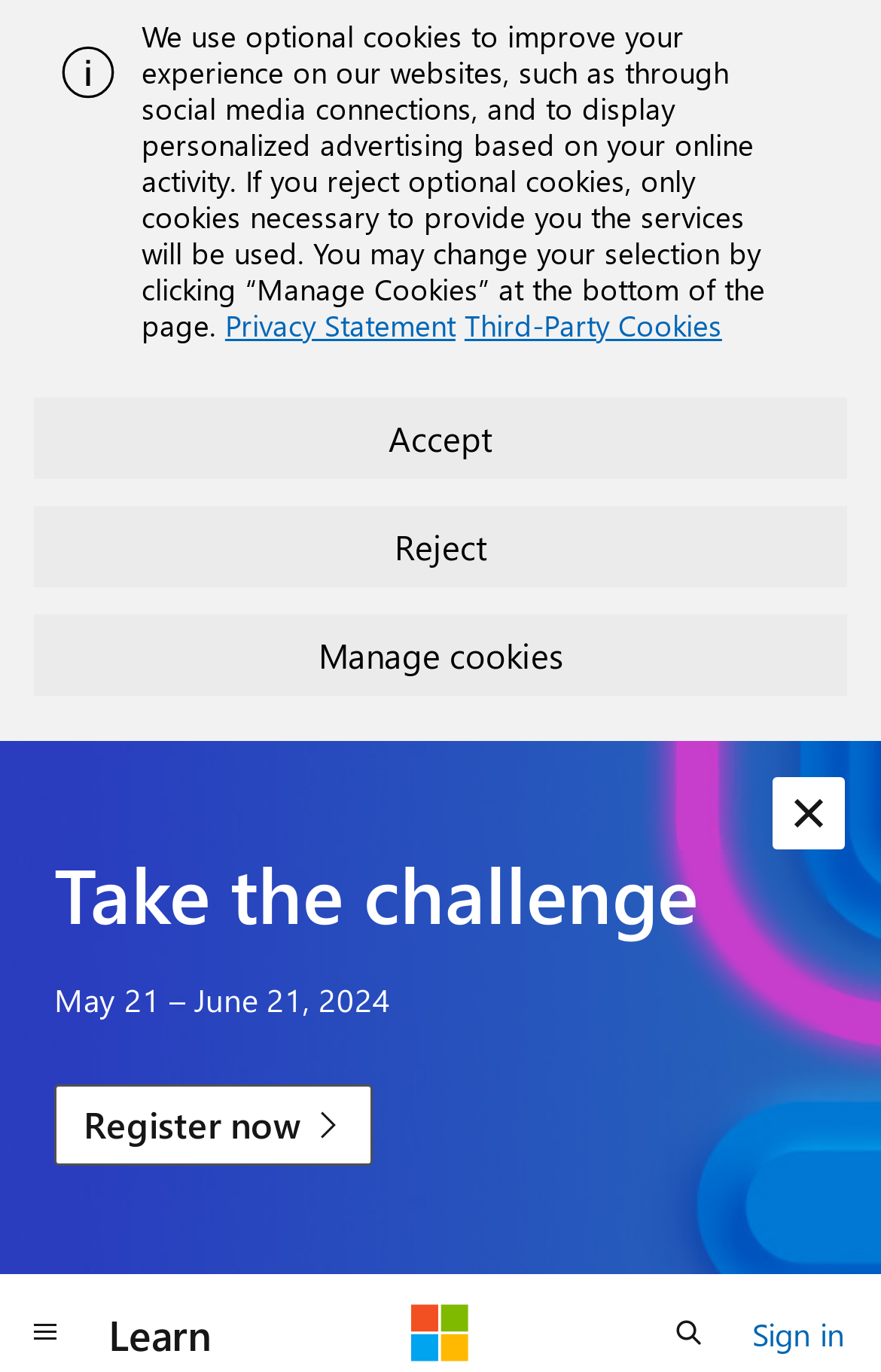Analyze the image and answer the question with as much detail as possible: 
What is the challenge mentioned on the webpage?

The webpage mentions a challenge, which is described as 'Take the challenge'. The challenge is related to a specific time period, from May 21 to June 21, 2024, and users can register for it by clicking the 'Register now' link.